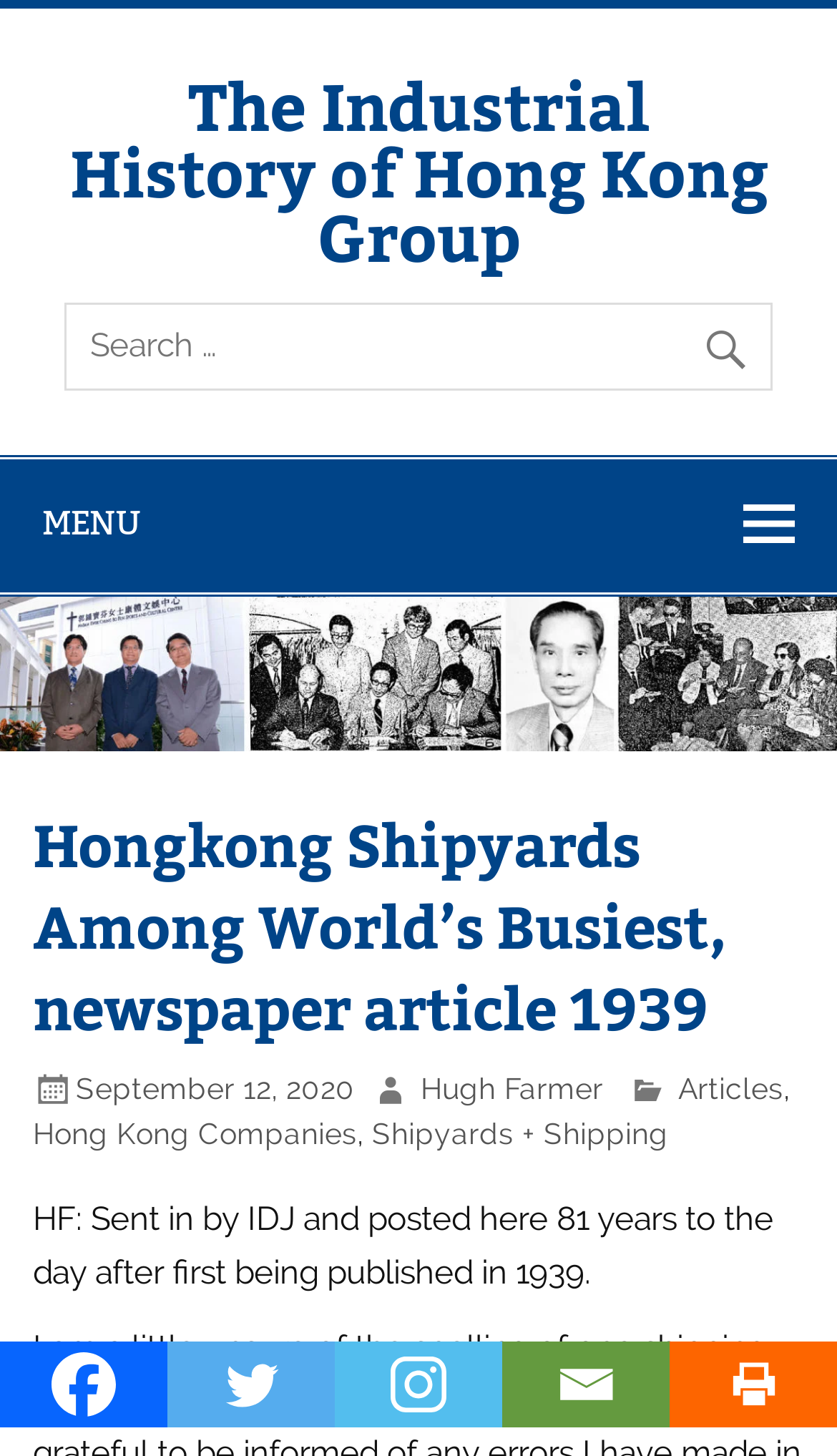Please find the bounding box coordinates (top-left x, top-left y, bottom-right x, bottom-right y) in the screenshot for the UI element described as follows: Menu

[0.0, 0.316, 1.0, 0.406]